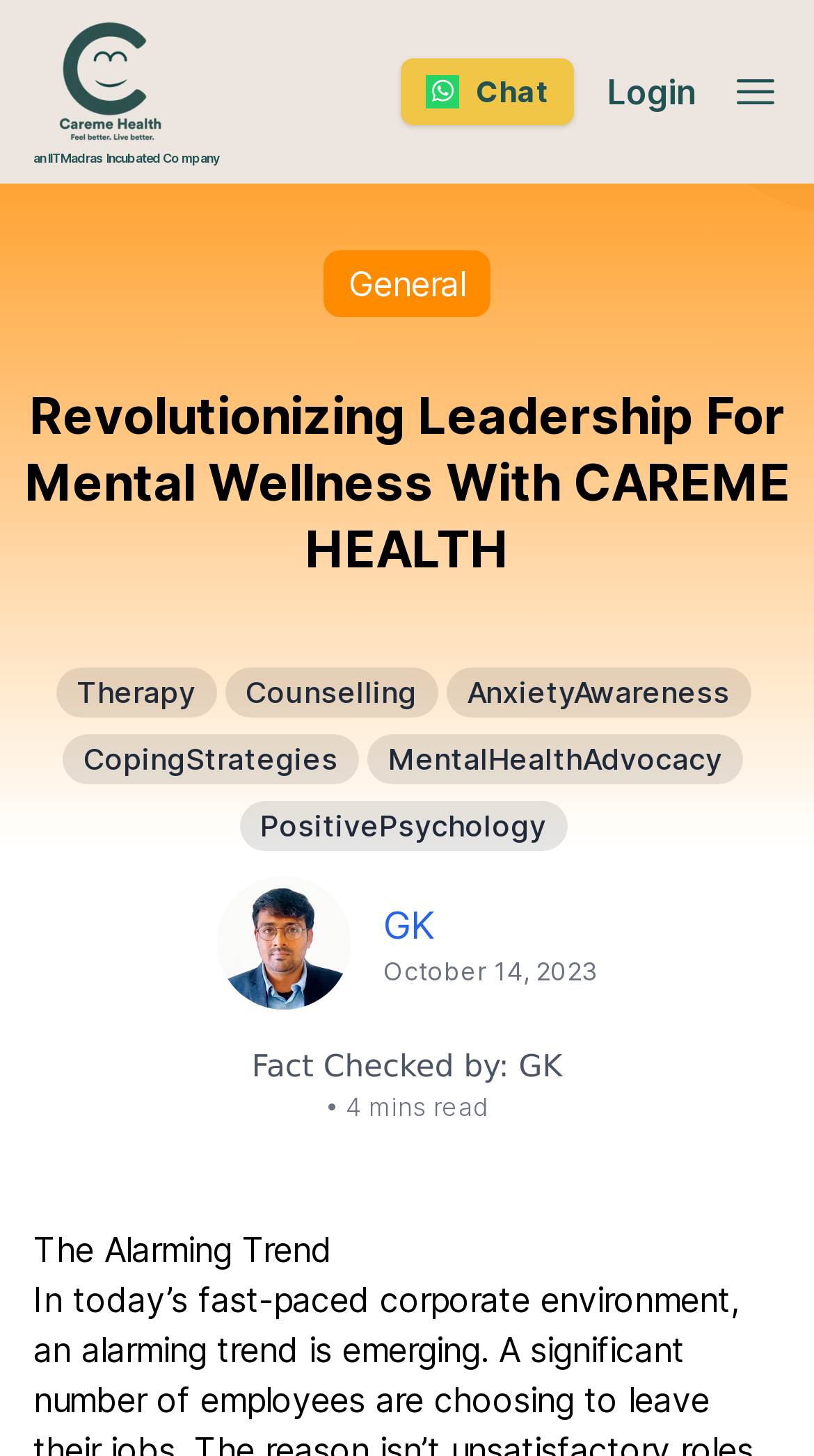Please analyze the image and provide a thorough answer to the question:
What is the company name mentioned in the logo?

The logo image has a description 'caremelogo' and is linked to 'caremelogo an IIT Madras Incubated Company', which indicates that the company name is CAREME HEALTH.